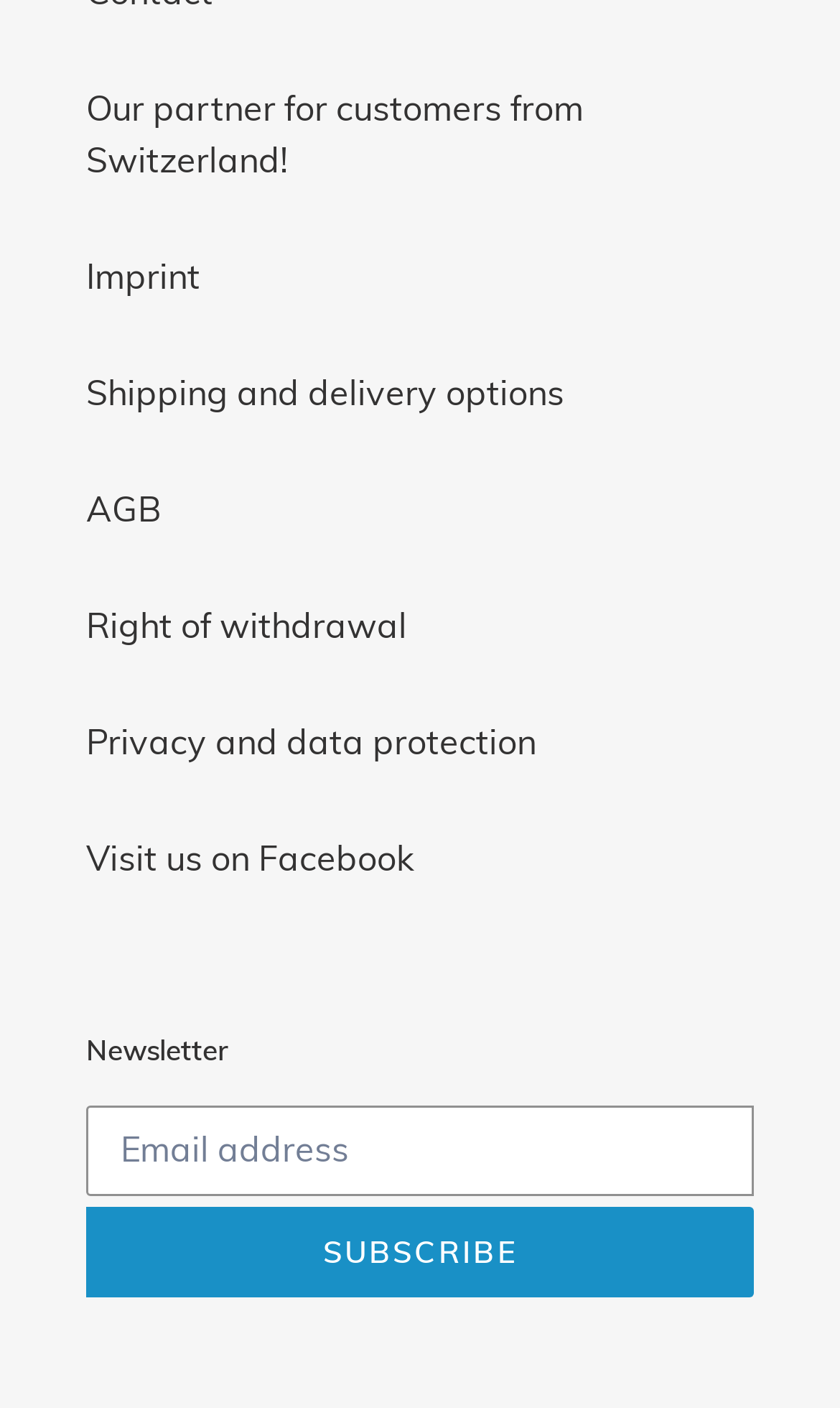What is the last link in the footer section?
Examine the screenshot and reply with a single word or phrase.

Visit us on Facebook